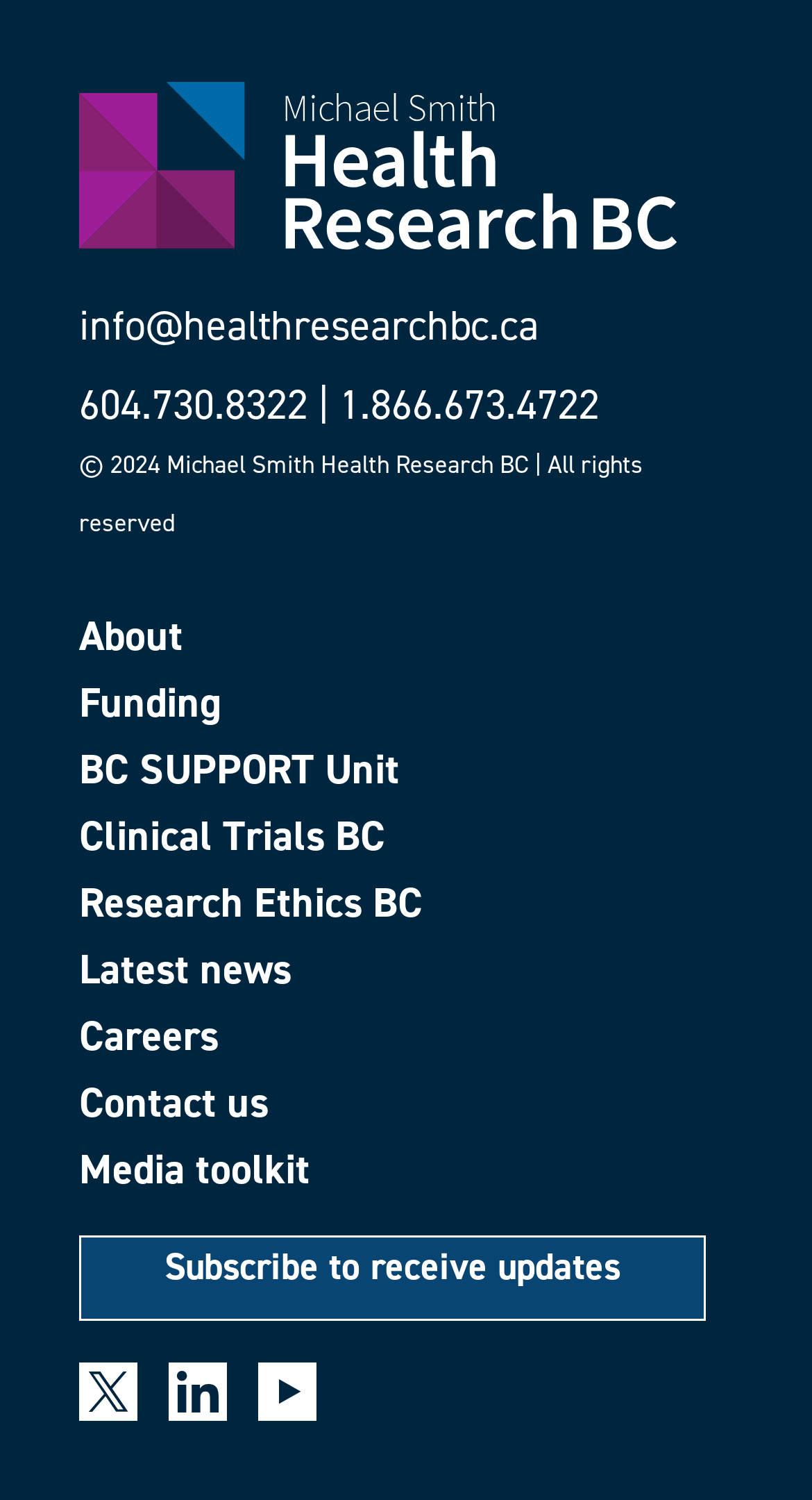Using the details from the image, please elaborate on the following question: What is the phone number to call?

The phone number to call can be found at the top of the webpage, which is '604.730.8322', and there is also a toll-free number '1.866.673.4722'.